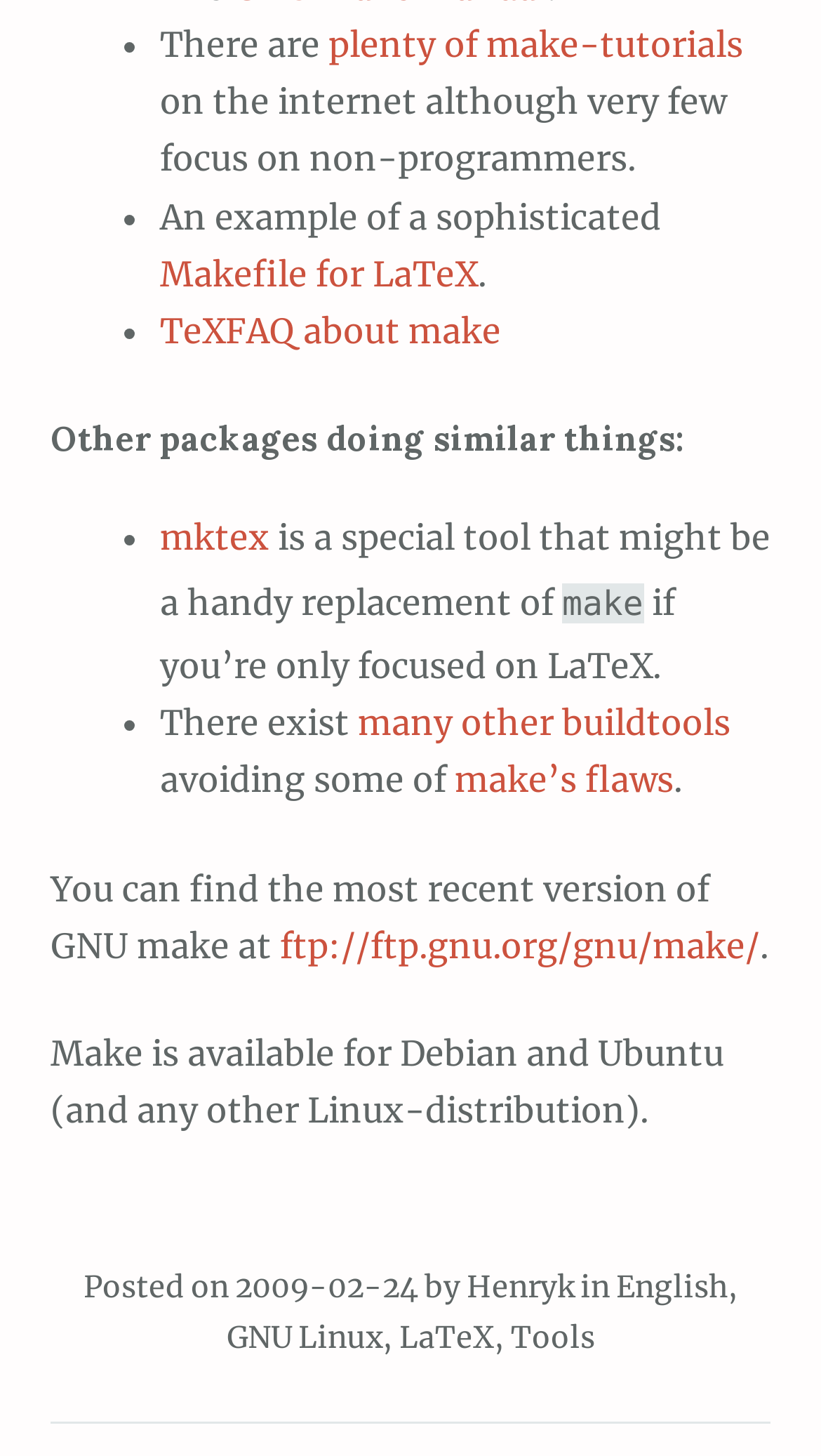Answer the question using only one word or a concise phrase: What is the date of the posted article?

2009-02-24